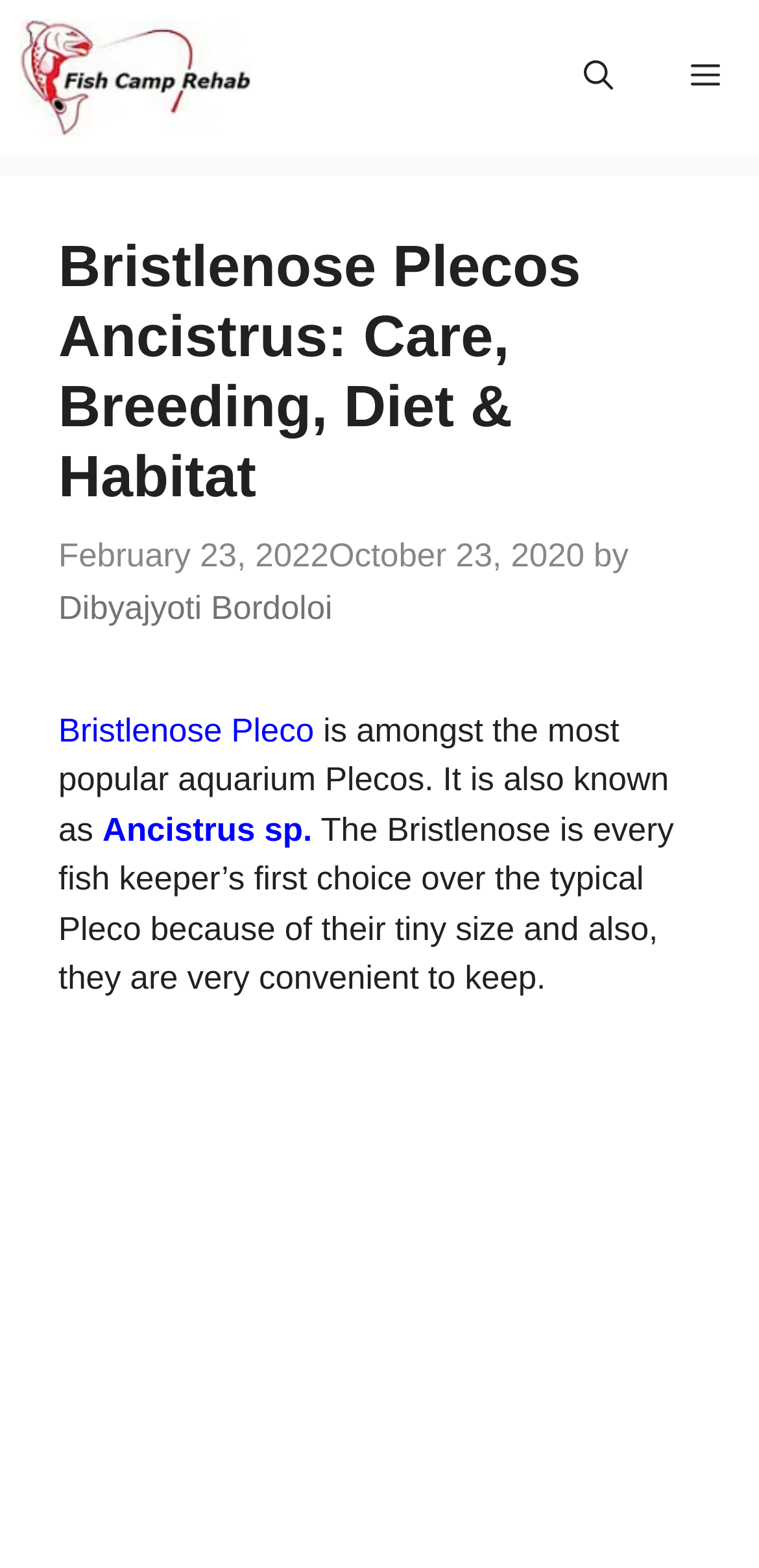Using the webpage screenshot, find the UI element described by Menu. Provide the bounding box coordinates in the format (top-left x, top-left y, bottom-right x, bottom-right y), ensuring all values are floating point numbers between 0 and 1.

[0.859, 0.0, 1.0, 0.099]